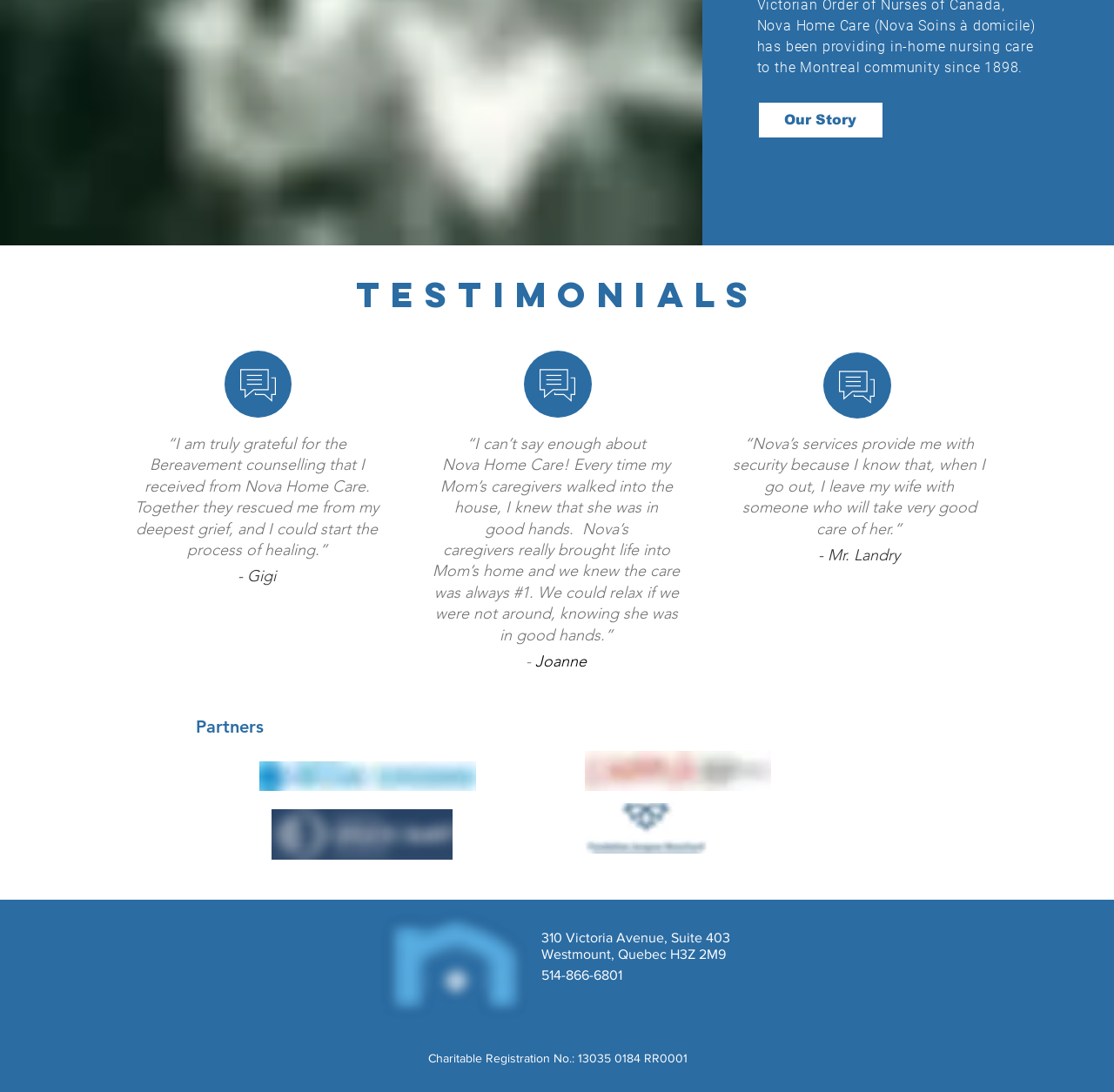Please locate the bounding box coordinates for the element that should be clicked to achieve the following instruction: "Read the testimonial from Gigi". Ensure the coordinates are given as four float numbers between 0 and 1, i.e., [left, top, right, bottom].

[0.117, 0.513, 0.344, 0.542]